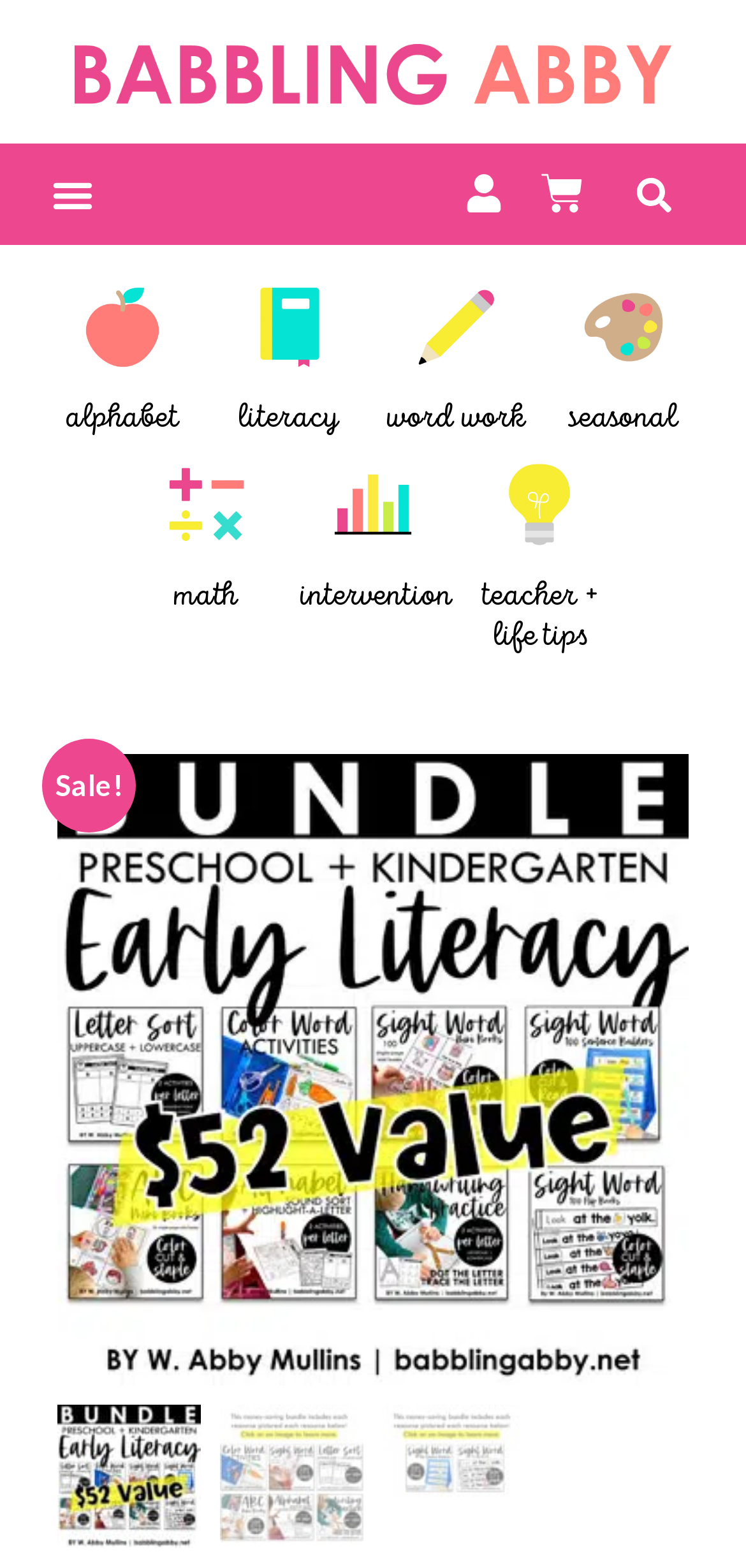What is the category of the product?
Answer the question with a detailed and thorough explanation.

Based on the webpage, I can see that the product is categorized under 'Early Literacy Bundle for Preschool and Kindergarten Distance Learning' which is mentioned in the root element.